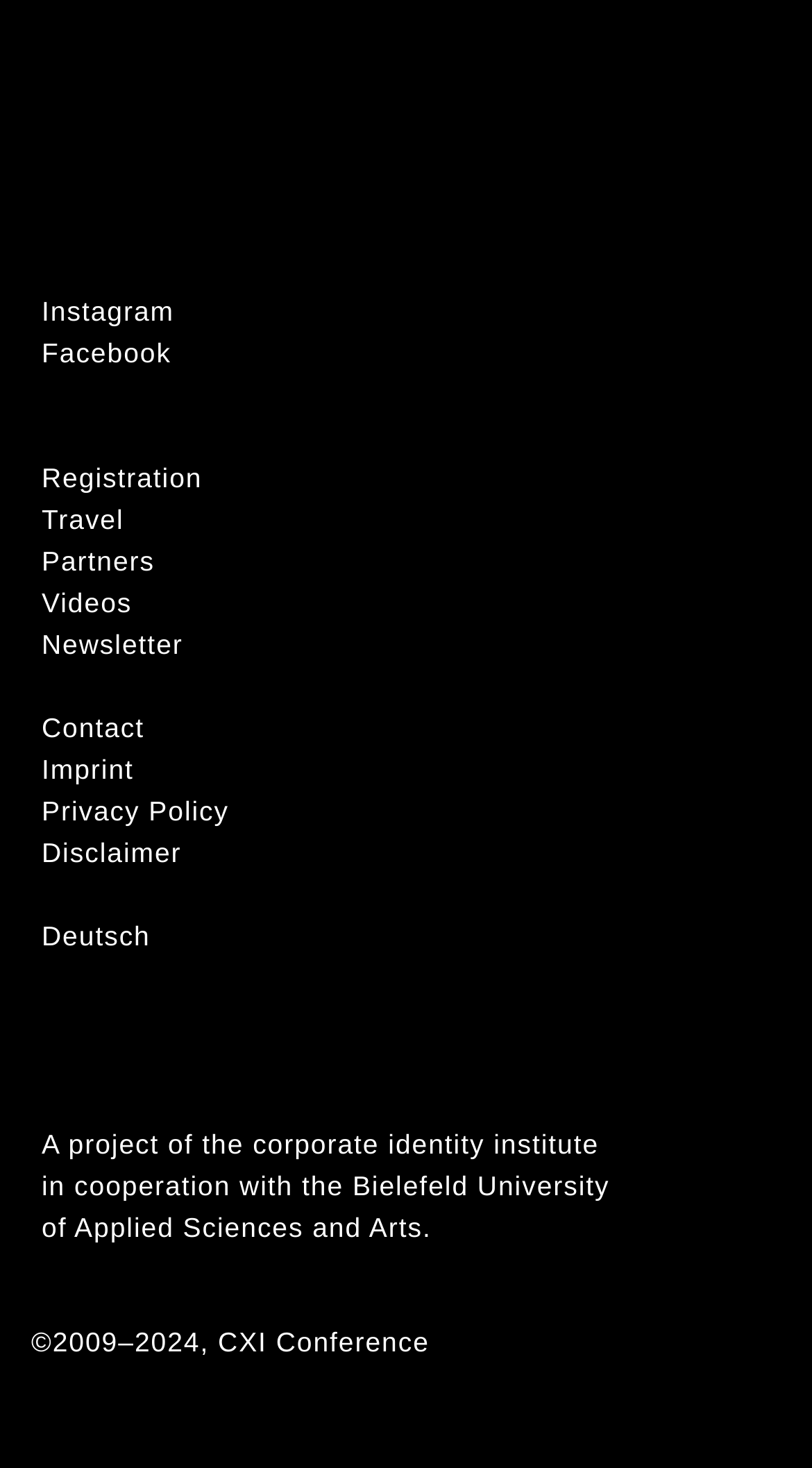What is the copyright year range of the CXI Conference?
Look at the image and respond with a single word or a short phrase.

2009-2024